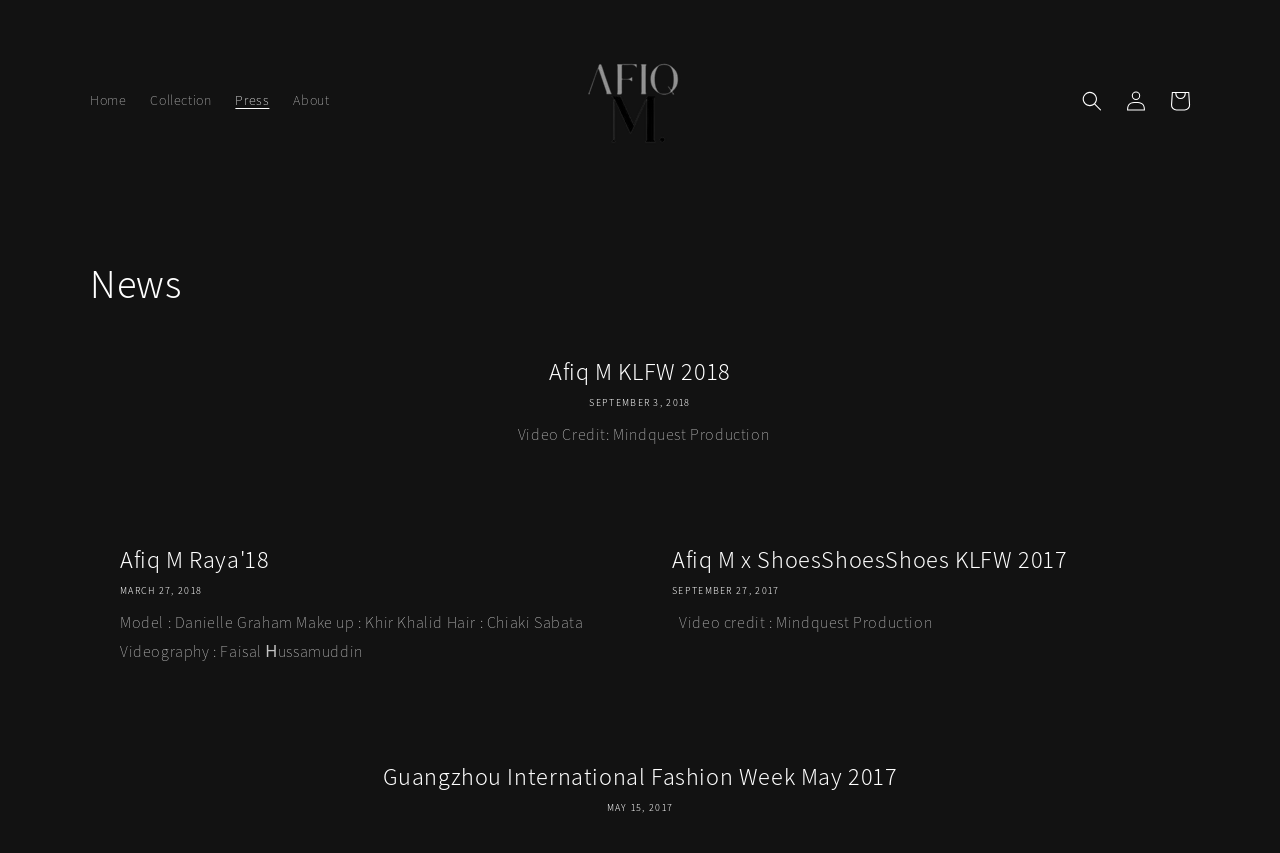What is the date of the 'Guangzhou International Fashion Week May 2017' event?
Using the image, respond with a single word or phrase.

MAY 15, 2017